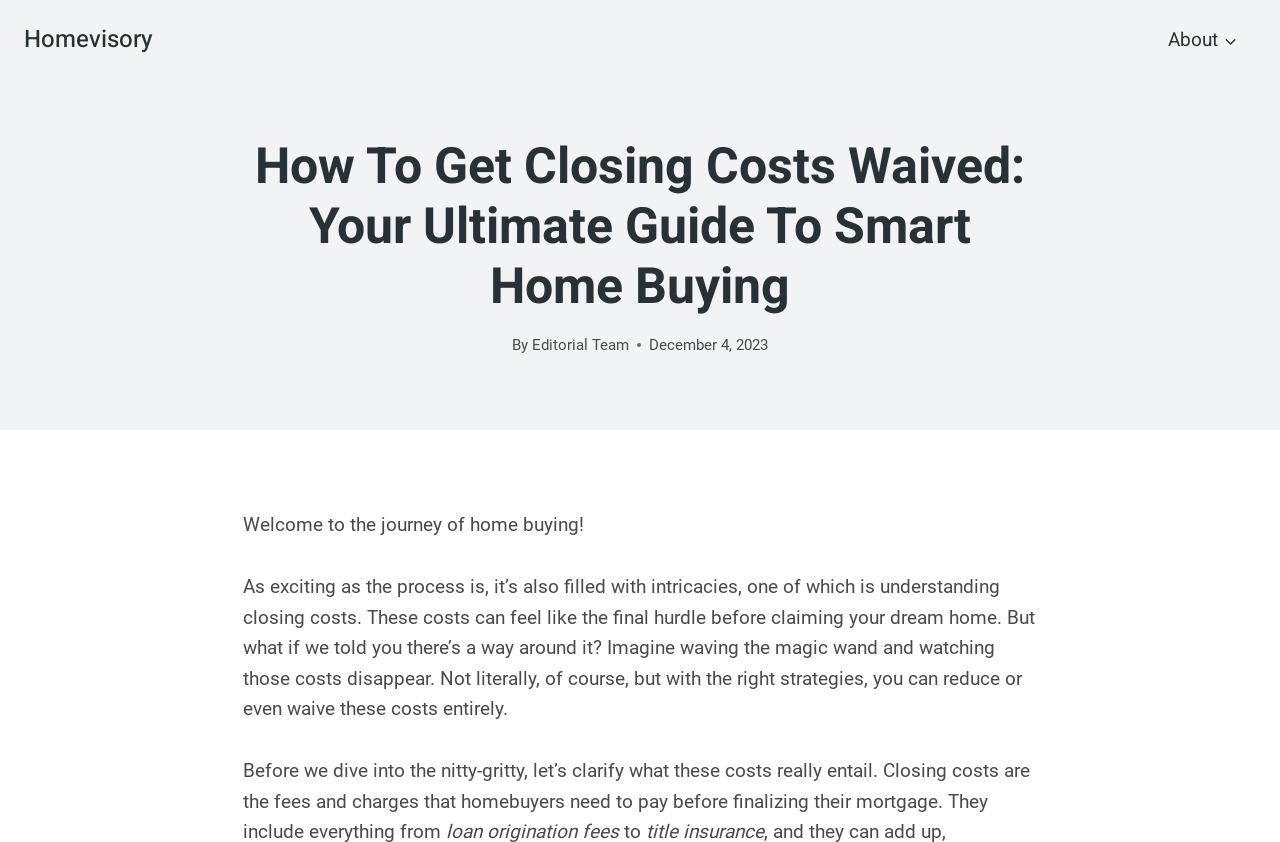Create an elaborate caption that covers all aspects of the webpage.

The webpage is about a guide to smart home buying, specifically focusing on how to get closing costs waived. At the top left, there is a link to "Homevisory". On the top right, there is a primary navigation menu with a link to "About" and a child menu button. 

Below the navigation menu, there is a prominent heading that reads "How To Get Closing Costs Waived: Your Ultimate Guide To Smart Home Buying". Underneath the heading, there is a byline with the text "By" followed by a link to the "Editorial Team". Next to the byline, there is a timestamp showing the date "December 4, 2023". 

Further down, there is a paragraph of introductory text that welcomes readers to the journey of home buying and explains that the process can be complex, especially when it comes to understanding closing costs. The text then teases the possibility of reducing or waiving these costs entirely with the right strategies.